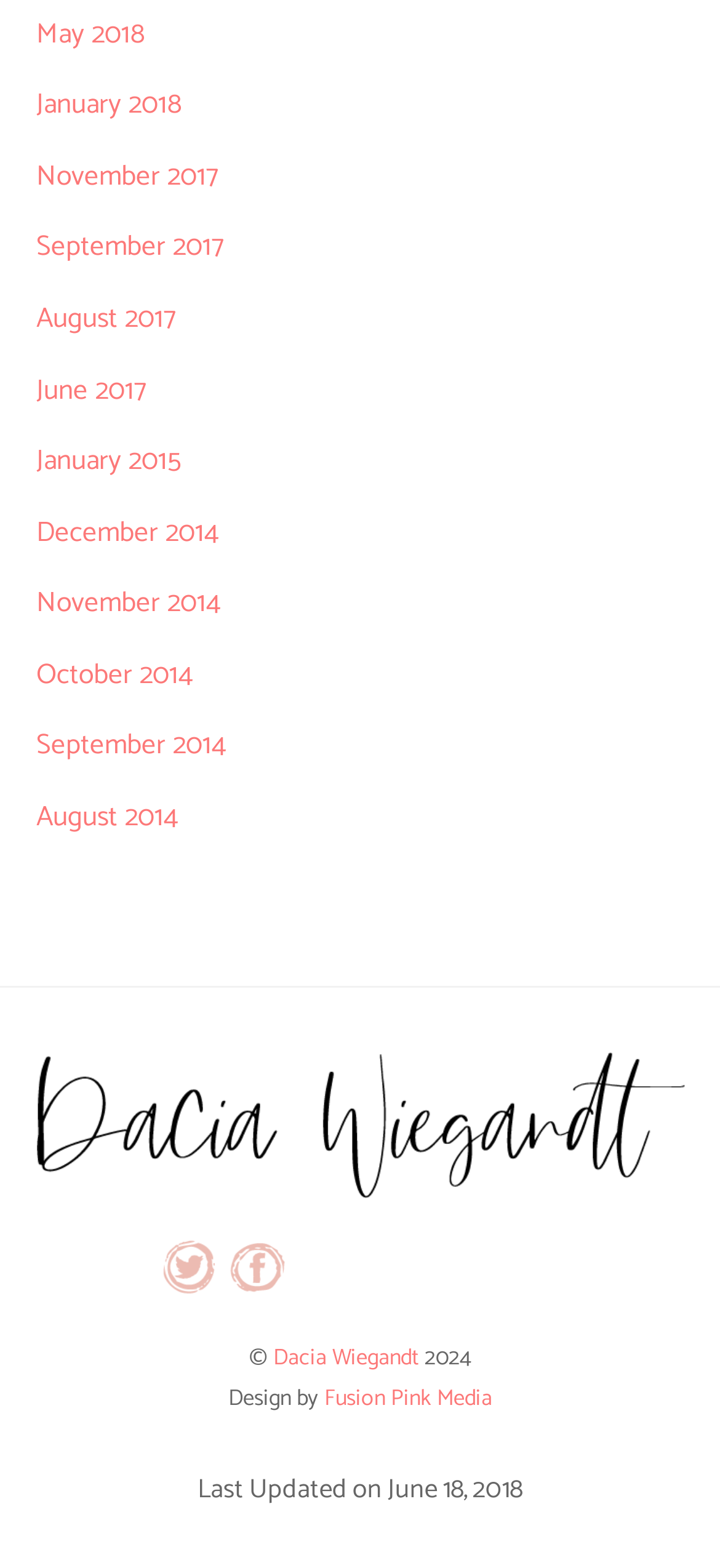Determine the bounding box coordinates of the clickable element to complete this instruction: "Check last updated date". Provide the coordinates in the format of four float numbers between 0 and 1, [left, top, right, bottom].

[0.274, 0.936, 0.726, 0.964]